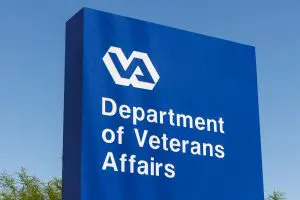Please examine the image and answer the question with a detailed explanation:
What services does the organization provide?

According to the caption, the Department of Veterans Affairs provides vital services and support to veterans, including healthcare, benefits, and assistance with debt management. This information is mentioned to highlight the organization's role in supporting veterans.